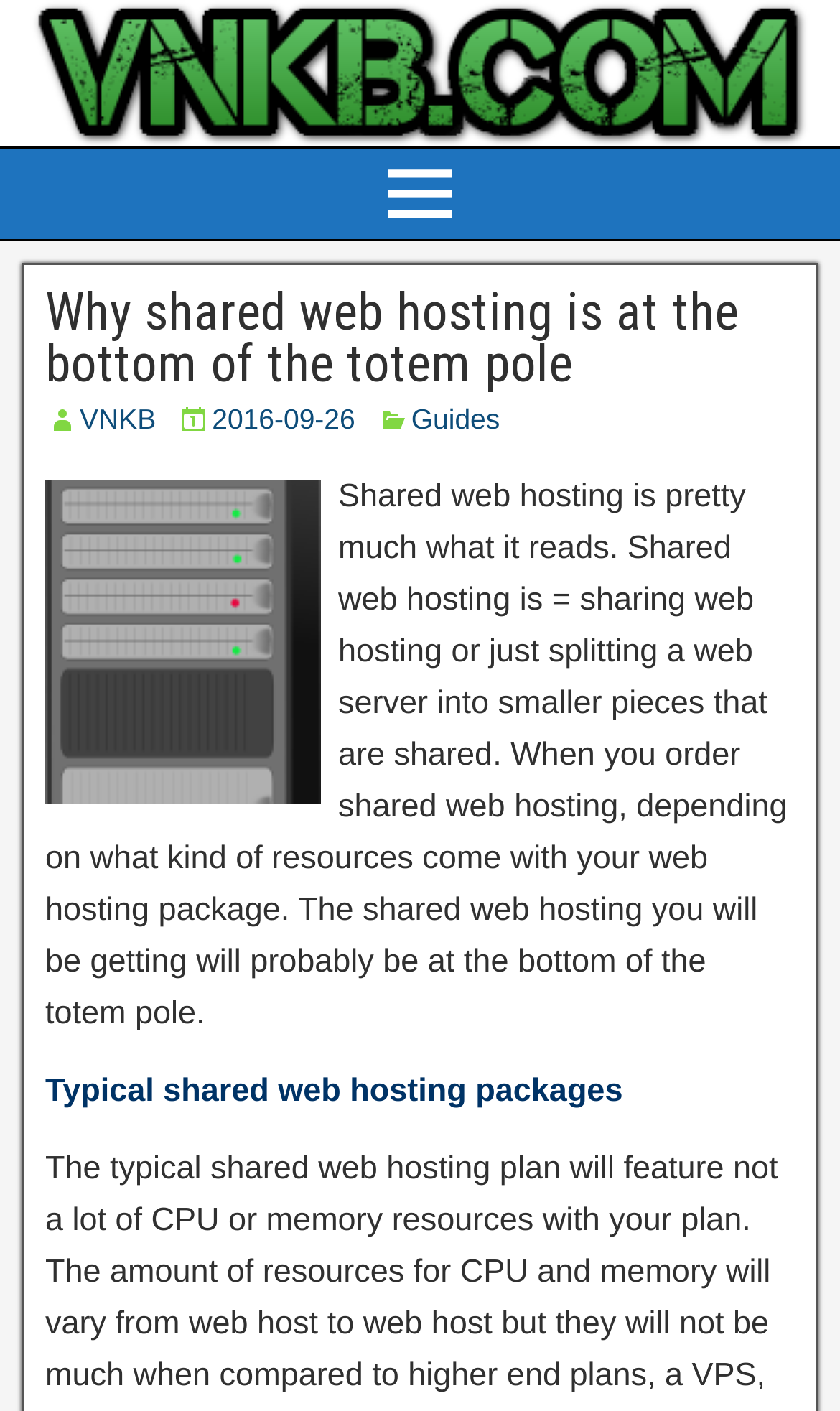Present a detailed account of what is displayed on the webpage.

The webpage is about the topic of shared web hosting, with the title "Why shared web hosting is at the bottom of the totem pole" prominently displayed at the top. Below the title, there is a navigation menu labeled "Main Menu" with a button containing an icon. 

To the right of the navigation menu, there is a header section containing links to "VNKB", a date "2016-09-26", and a category "Guides". 

Below the header section, there is a large image of a server, which is likely related to the topic of web hosting. 

The main content of the webpage is a block of text that explains what shared web hosting is, describing it as sharing a web server into smaller pieces. The text also mentions that the quality of shared web hosting depends on the resources included in the hosting package. 

Further down the page, there is a subheading "Typical shared web hosting packages", which suggests that the webpage may discuss different types of shared web hosting packages.